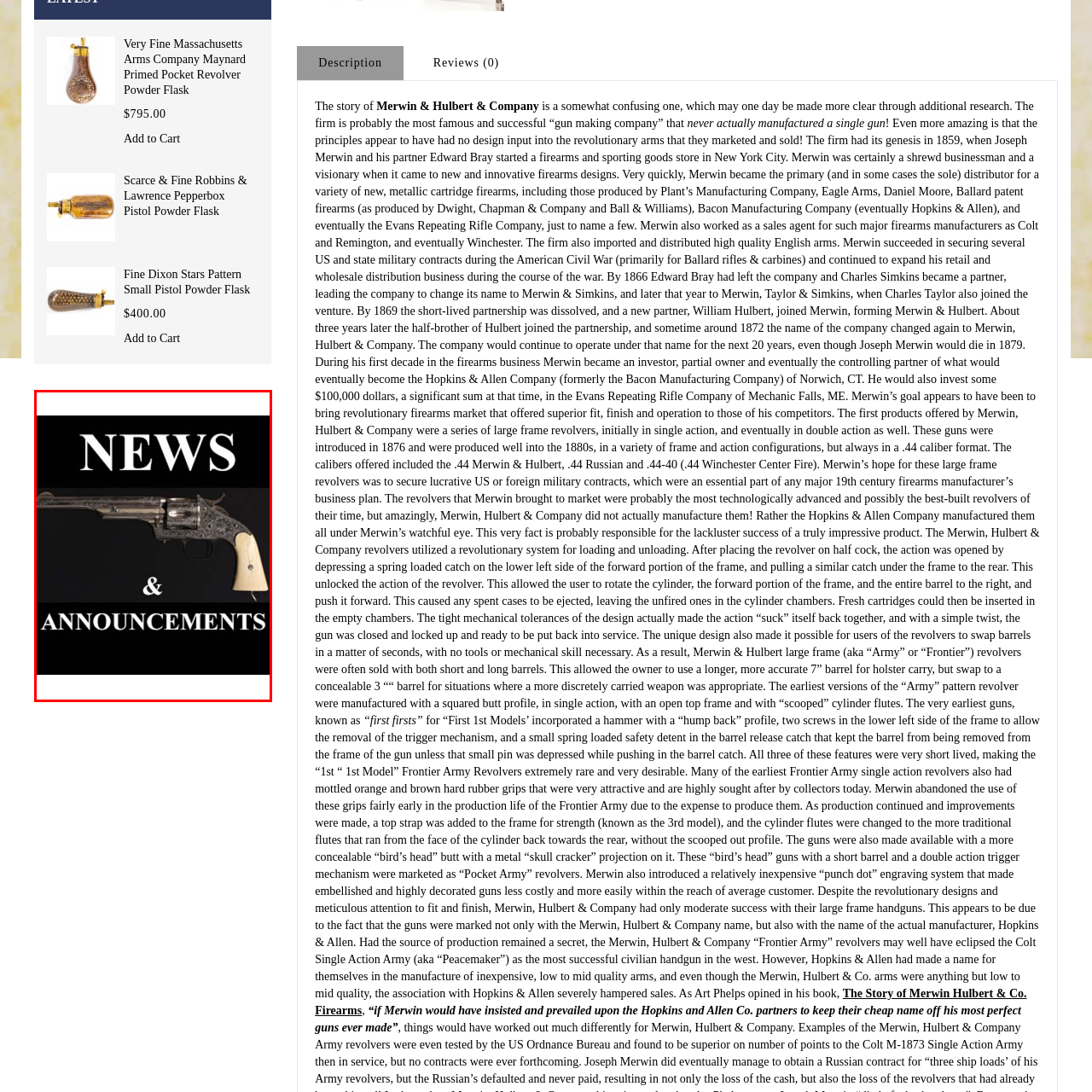Elaborate on the scene depicted inside the red bounding box.

The image showcases a vintage firearm, specifically a revolver, prominently displayed against a bold black background. The text "NEWS & ANNOUNCEMENTS" is prominent, highlighting the firearm's significance, potentially in a historical or collectible context. This revolver is likely to be a subject of interest for collectors and enthusiasts of antique firearms, given its intricate design elements and historical implications. Such firearms often have rich backstories reflecting their craftsmanship and the era they originated from. This particular style may be reminiscent of the innovative designs of the 19th century, when revolvers were becoming essential in various contexts, including self-defense and military applications.